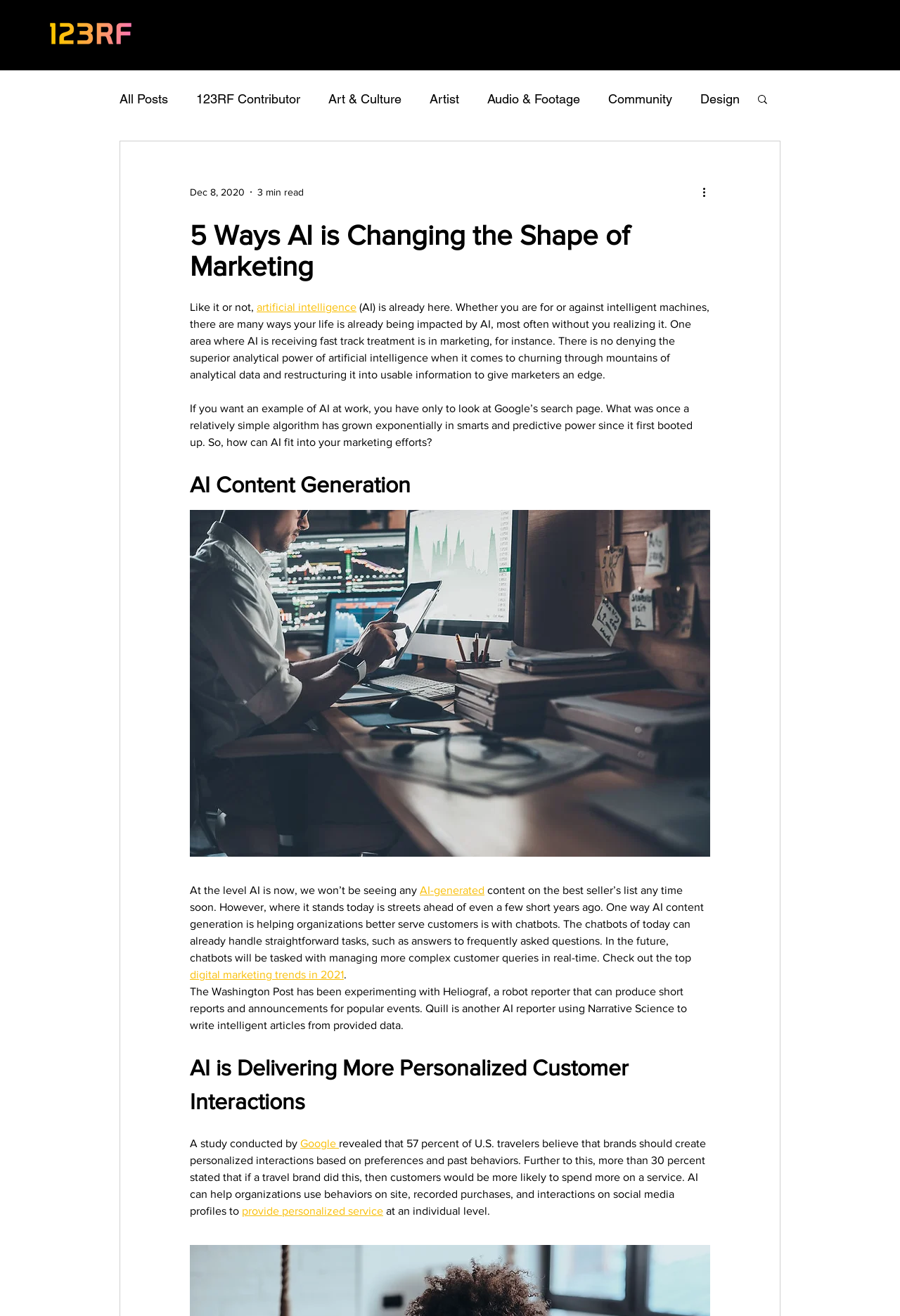Locate the UI element described by Research and provide its bounding box coordinates. Use the format (top-left x, top-left y, bottom-right x, bottom-right y) with all values as floating point numbers between 0 and 1.

[0.651, 0.24, 0.711, 0.251]